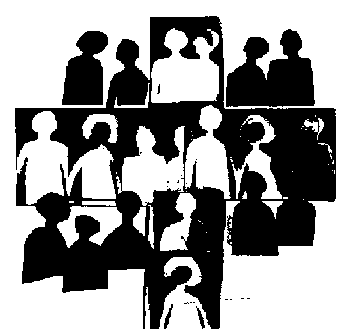Write a descriptive caption for the image, covering all notable aspects.

The image presents a stylized depiction of a diverse group of silhouette figures arranged in a cross formation, symbolizing unity and vocation. This artistic representation likely reflects themes found in the associated text, which discusses the calling to holiness and the significance of living a life dedicated to serving God. The various silhouettes convey a sense of community and shared purpose, emphasizing the idea that all individuals are created for the glory of God and called to a higher moral and spiritual standard. The visual arrangement enhances the concept of collective vocation, inviting viewers to consider their own roles within the broader context of faith and service.